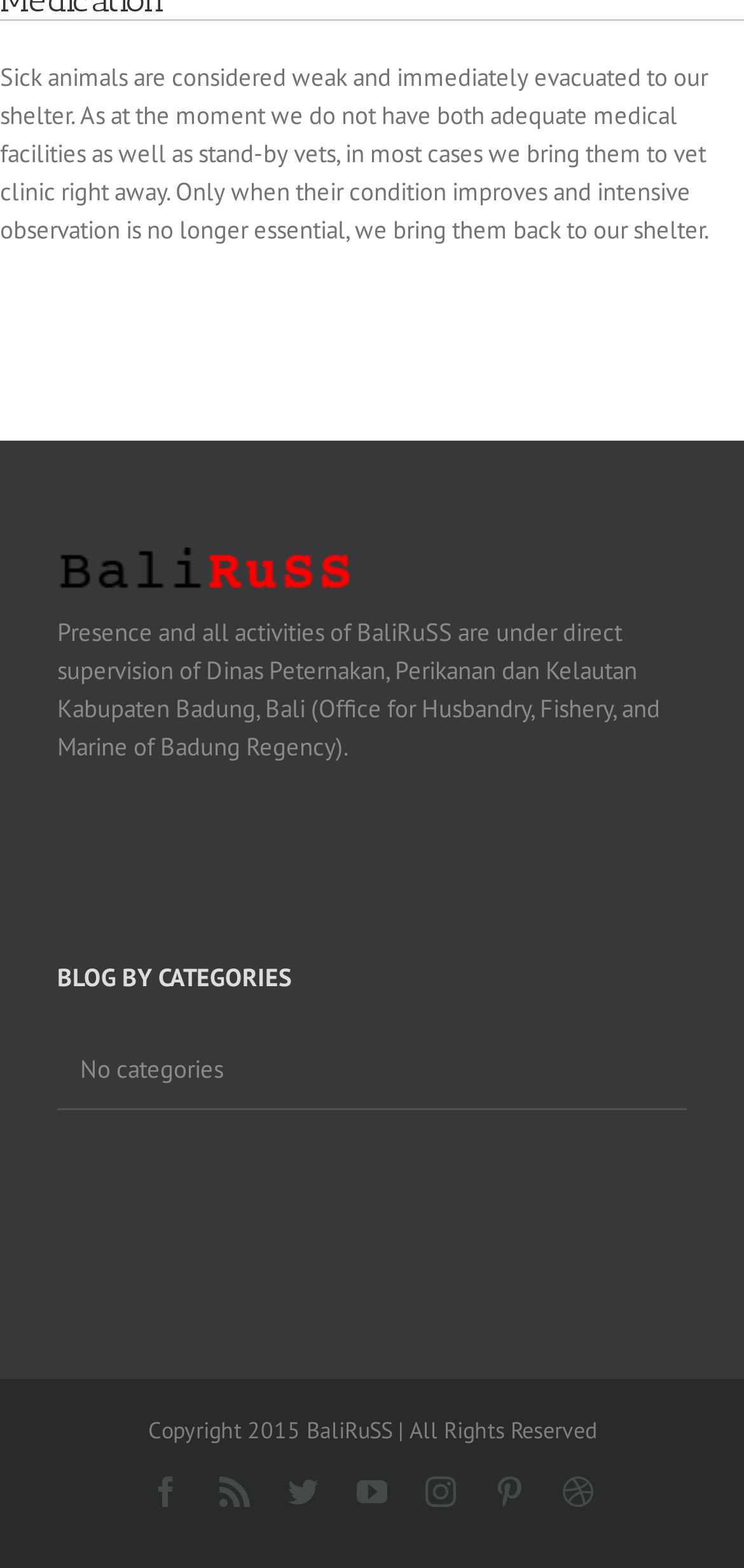Please give the bounding box coordinates of the area that should be clicked to fulfill the following instruction: "check copyright information". The coordinates should be in the format of four float numbers from 0 to 1, i.e., [left, top, right, bottom].

[0.199, 0.902, 0.801, 0.921]